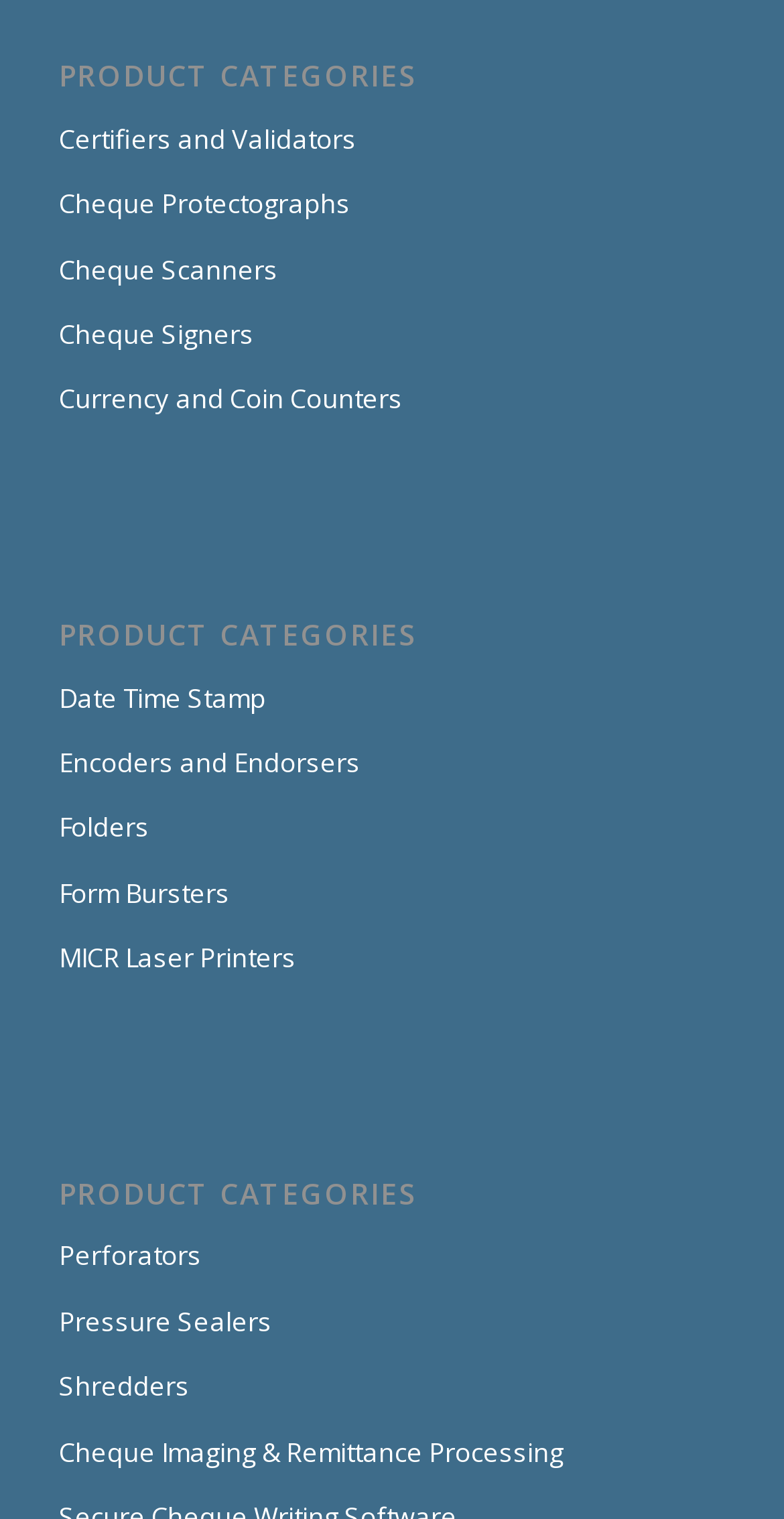Locate the bounding box of the UI element with the following description: "Cheque Imaging & Remittance Processing".

[0.075, 0.935, 0.925, 0.978]